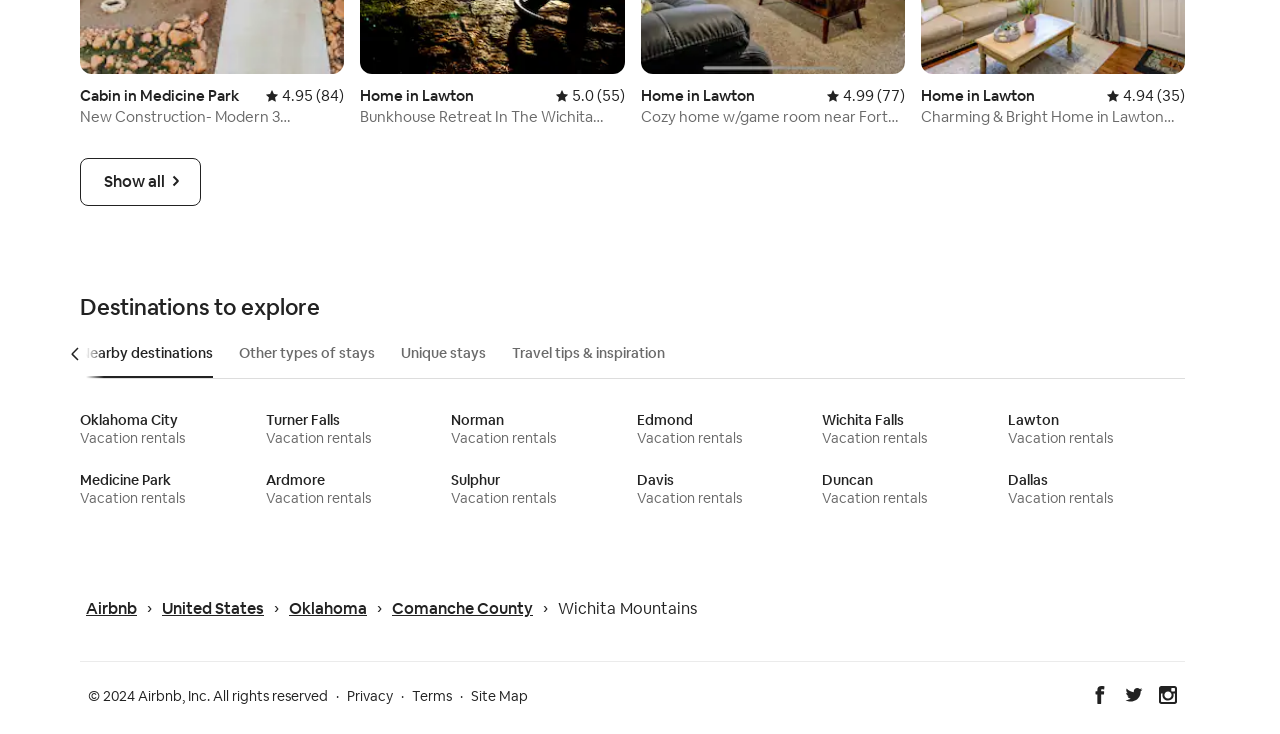Find the bounding box coordinates of the clickable region needed to perform the following instruction: "Select 'Other types of stays'". The coordinates should be provided as four float numbers between 0 and 1, i.e., [left, top, right, bottom].

[0.179, 0.456, 0.301, 0.507]